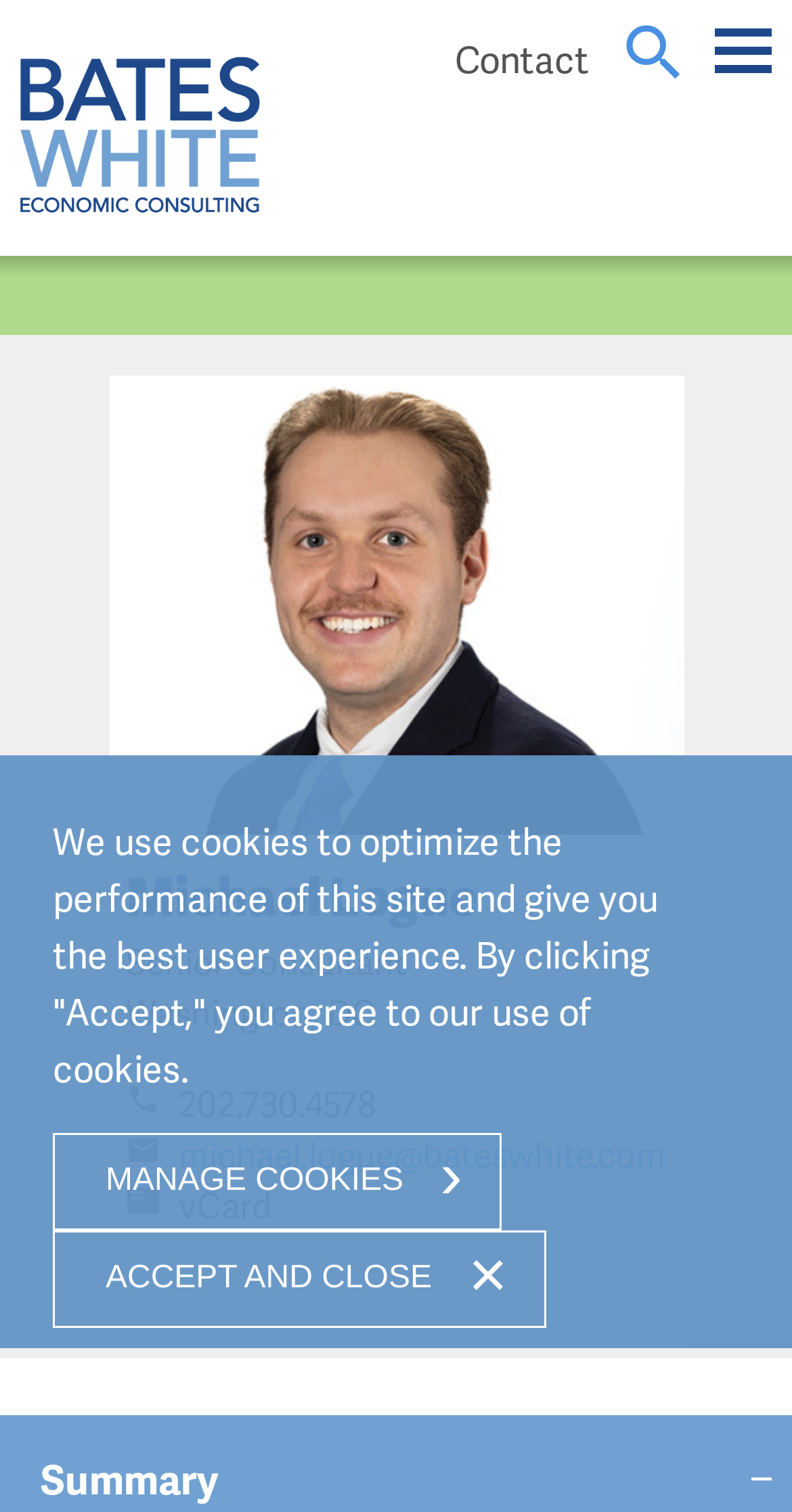Identify the bounding box coordinates of the part that should be clicked to carry out this instruction: "Call Michael Logue".

[0.159, 0.713, 0.474, 0.745]